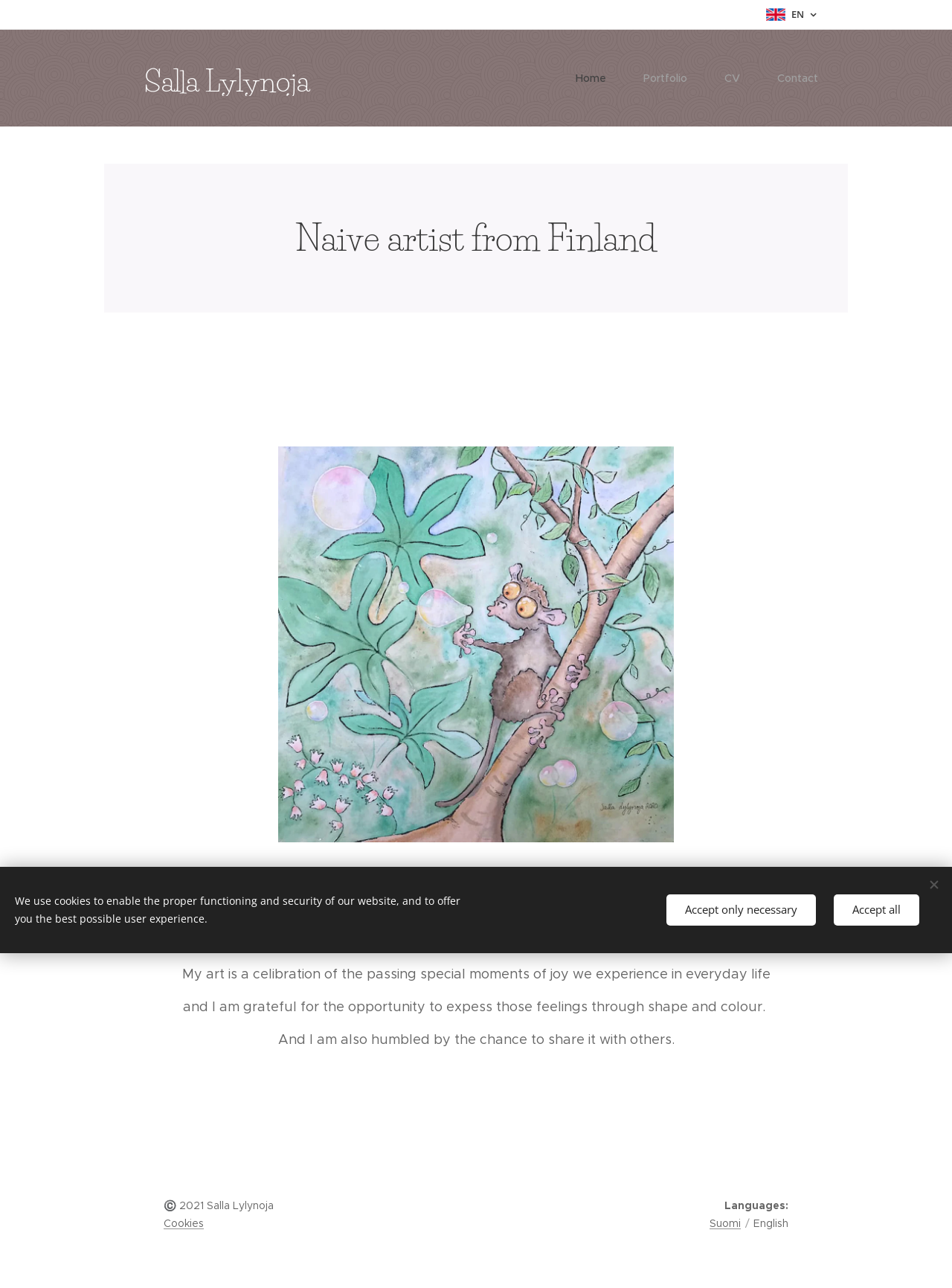Identify the bounding box coordinates for the UI element described as follows: "Portfolio". Ensure the coordinates are four float numbers between 0 and 1, formatted as [left, top, right, bottom].

[0.656, 0.046, 0.741, 0.075]